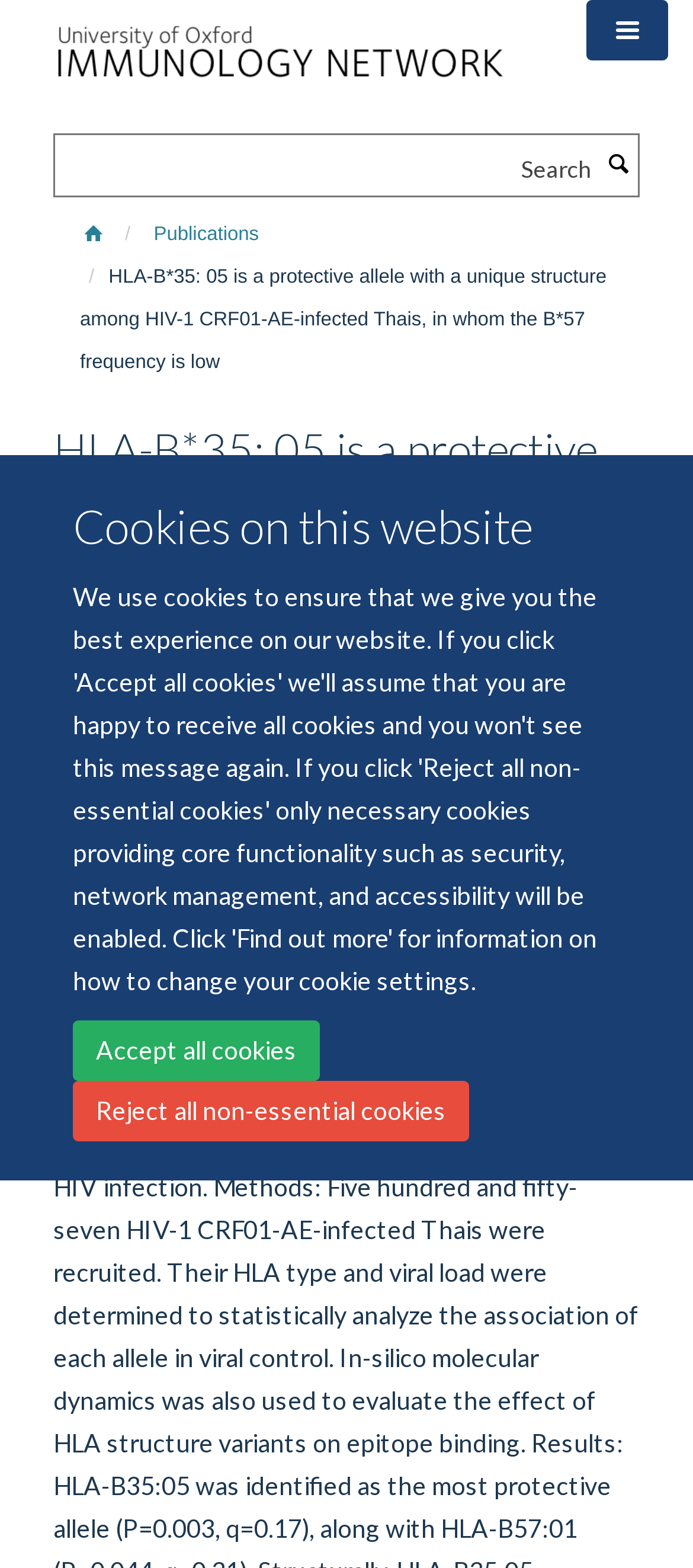What is the text of the webpage's headline?

HLA-B*35: 05 is a protective allele with a unique structure among HIV-1 CRF01-AE-infected Thais, in whom the B*57 frequency is low